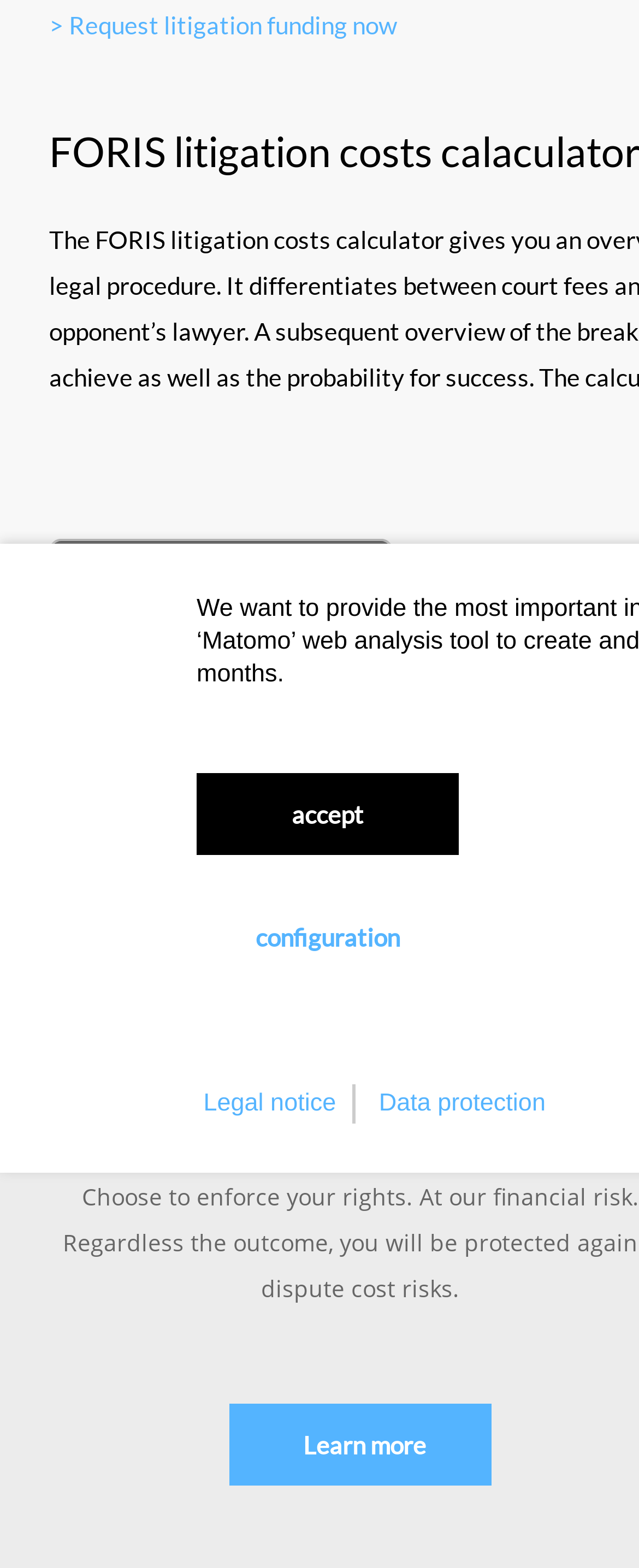Identify the bounding box coordinates of the area that should be clicked in order to complete the given instruction: "View legal notice". The bounding box coordinates should be four float numbers between 0 and 1, i.e., [left, top, right, bottom].

[0.308, 0.695, 0.526, 0.712]